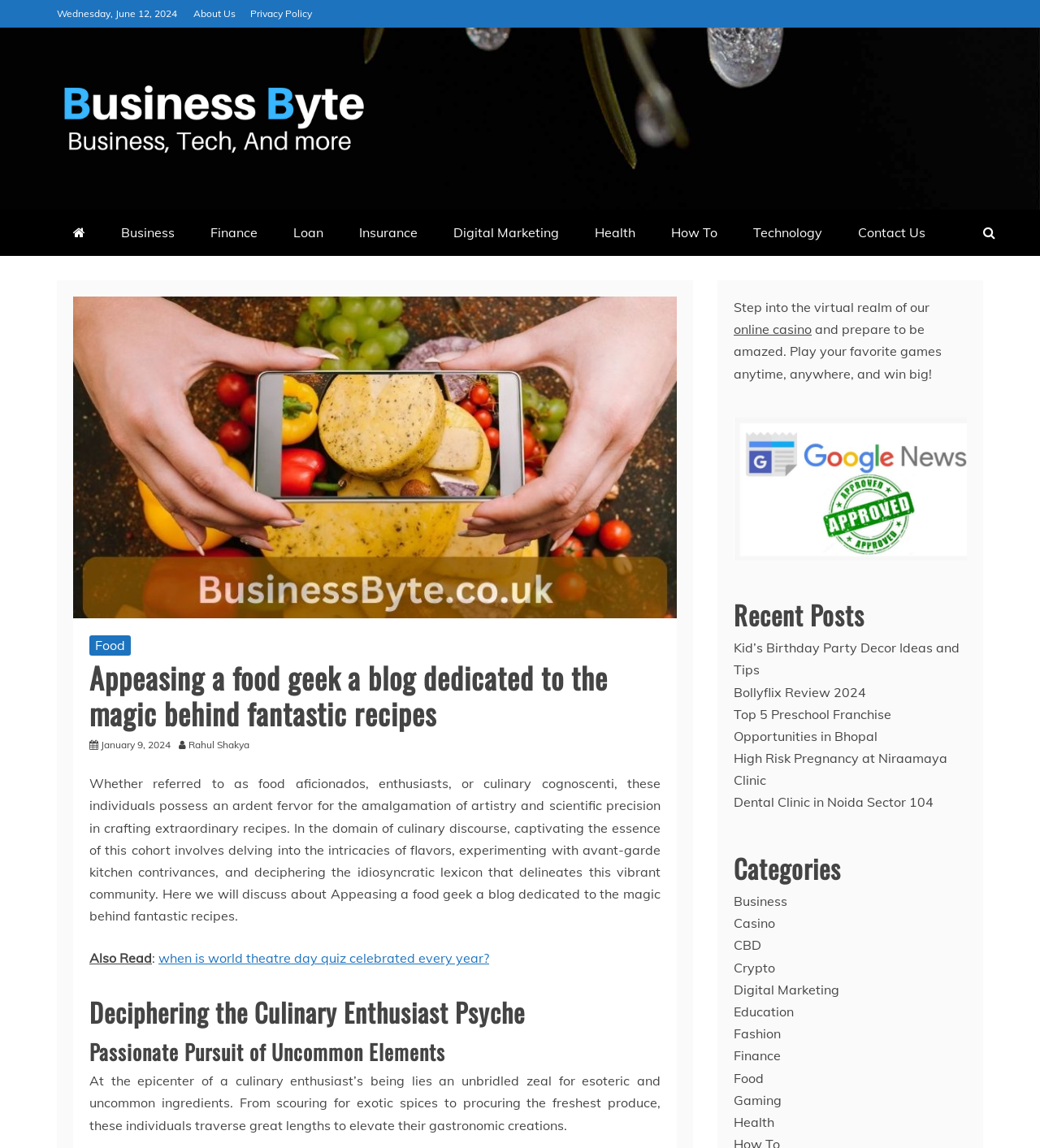What is the theme of the image located at the bottom of the webpage?
Offer a detailed and exhaustive answer to the question.

The image is located at the bottom of the webpage, and it appears to be related to an online casino. This can be inferred by looking at the surrounding text and the image itself, which suggests a gaming or casino theme.